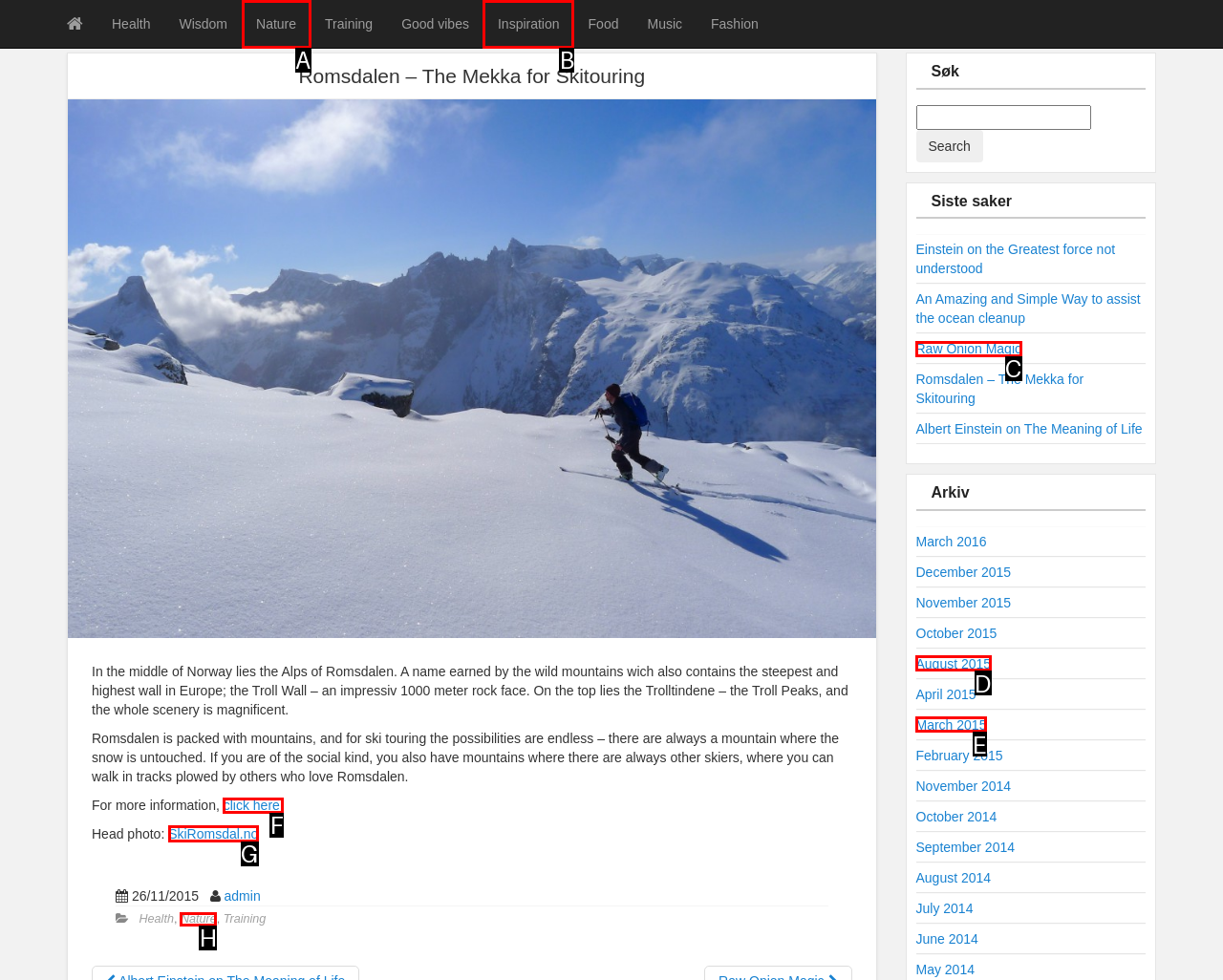Identify the correct HTML element to click for the task: Click on the 'SkiRomsdal.no' link. Provide the letter of your choice.

G